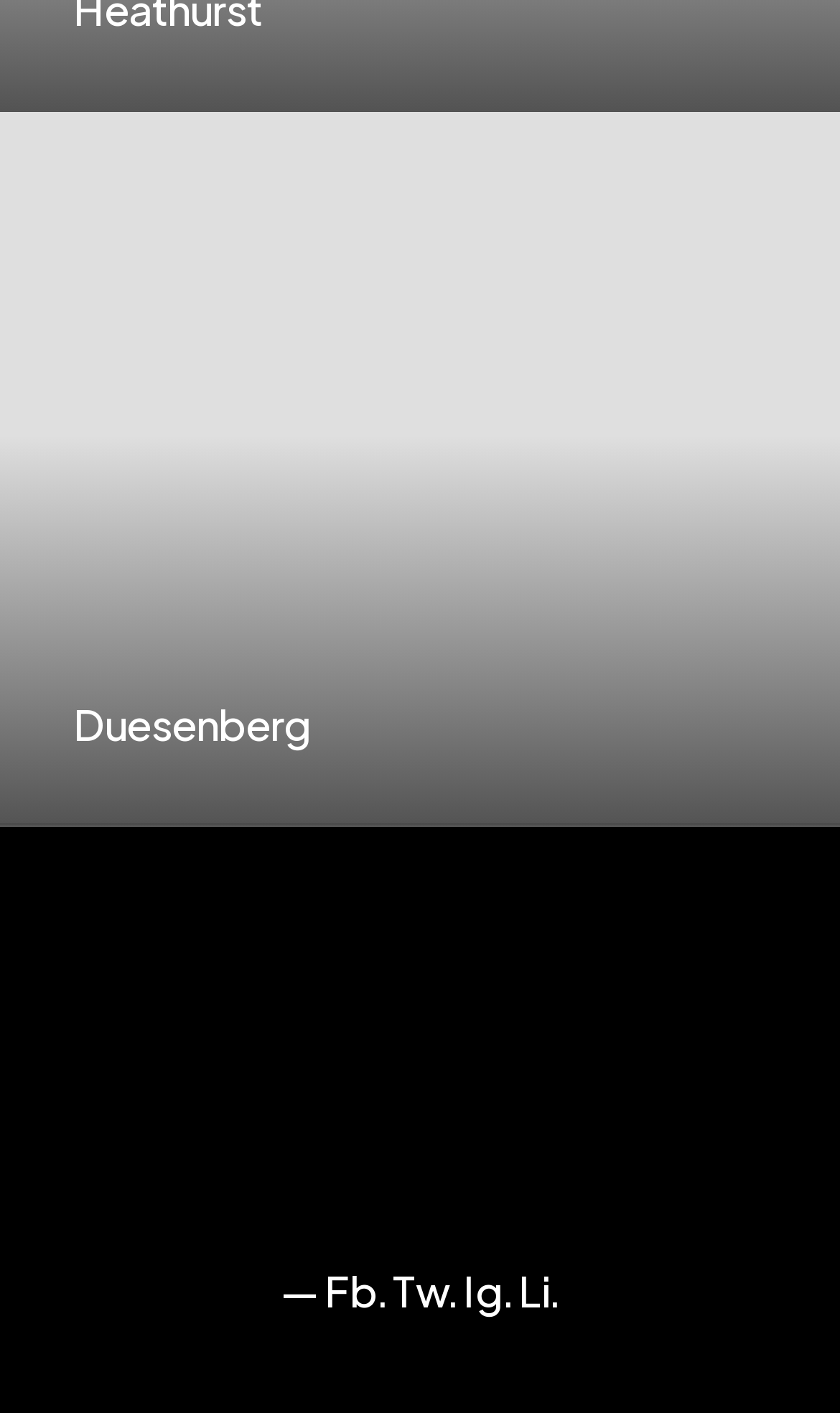Review the image closely and give a comprehensive answer to the question: What is the copyright year?

The copyright year can be found in the static text element at the bottom of the webpage, which contains the text '©2023'.